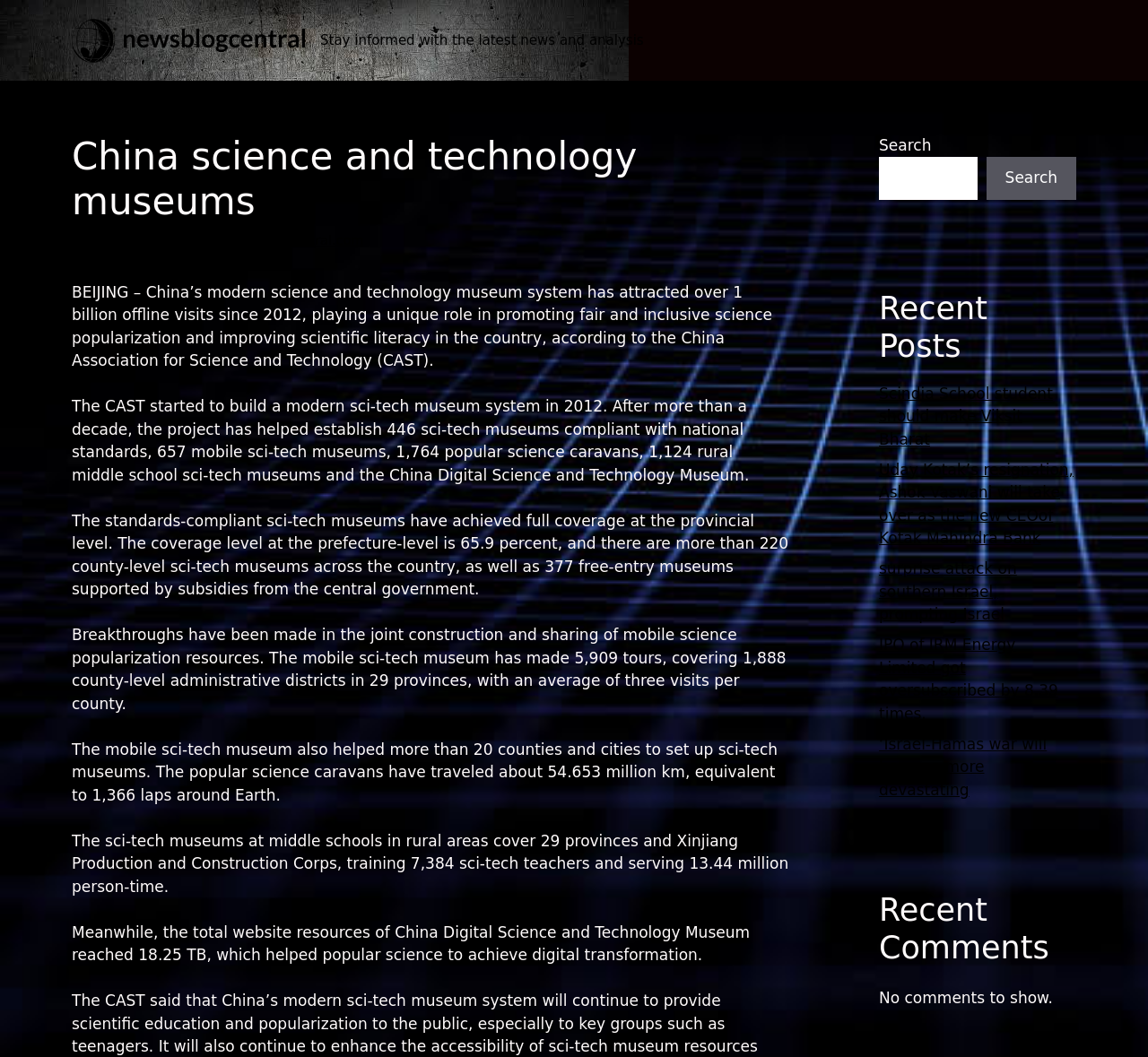How many sci-tech museums are compliant with national standards? Using the information from the screenshot, answer with a single word or phrase.

446